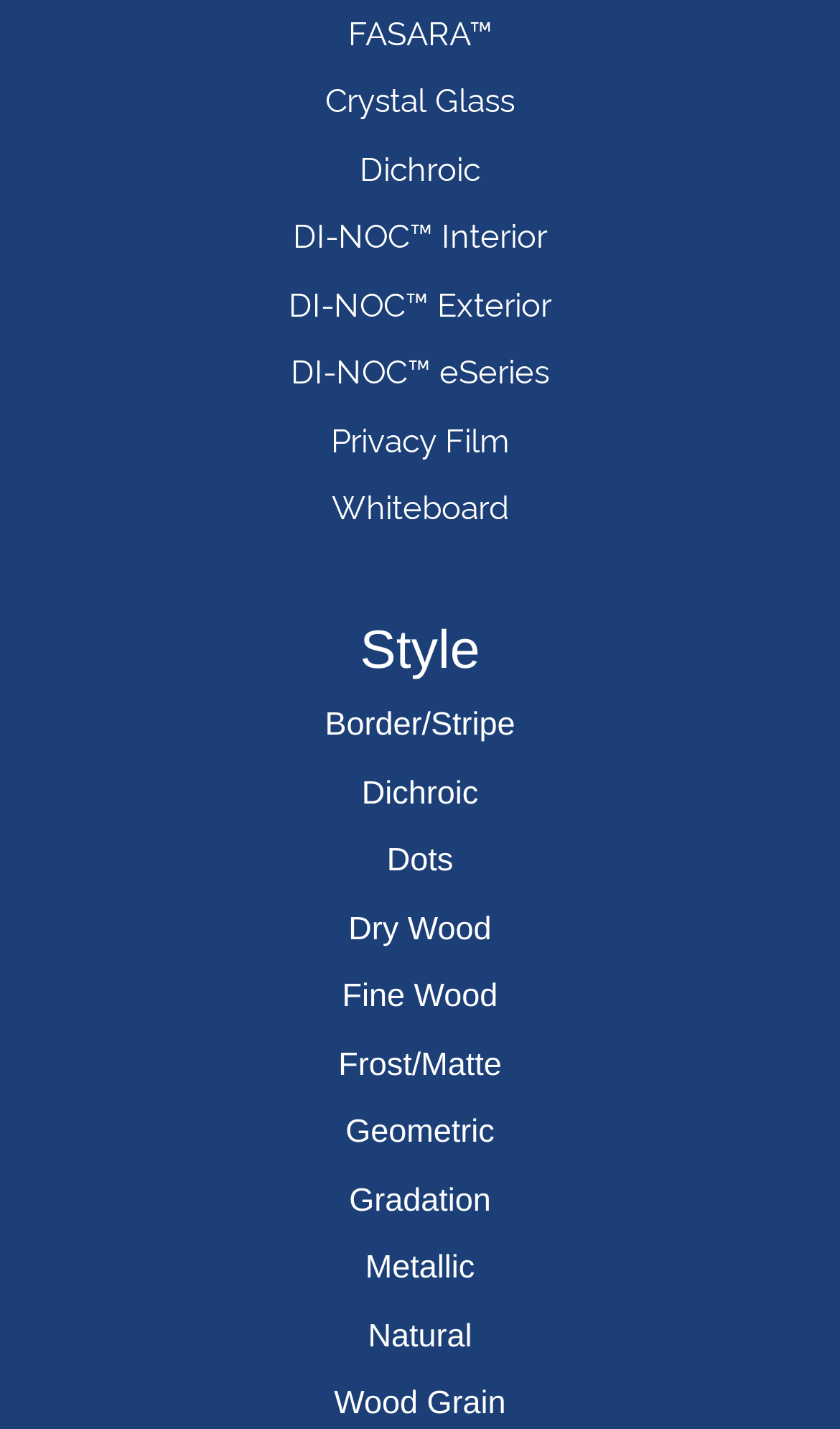Specify the bounding box coordinates of the element's area that should be clicked to execute the given instruction: "Click on FASARA™". The coordinates should be four float numbers between 0 and 1, i.e., [left, top, right, bottom].

[0.414, 0.006, 0.586, 0.038]